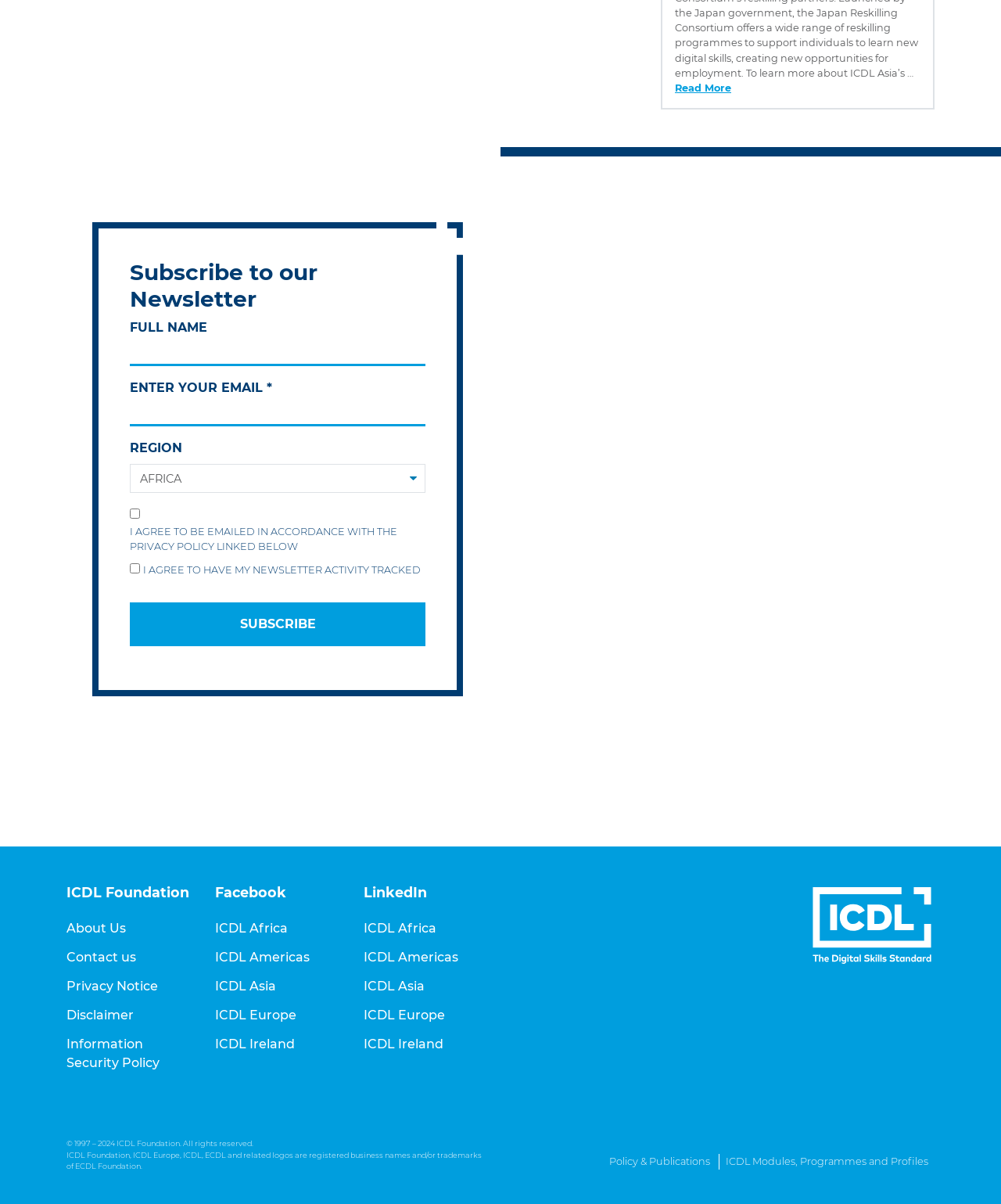Please study the image and answer the question comprehensively:
What is the name of the organization?

The heading 'ICDL Foundation' is located near the top of the page, and is likely the name of the organization that owns the webpage.